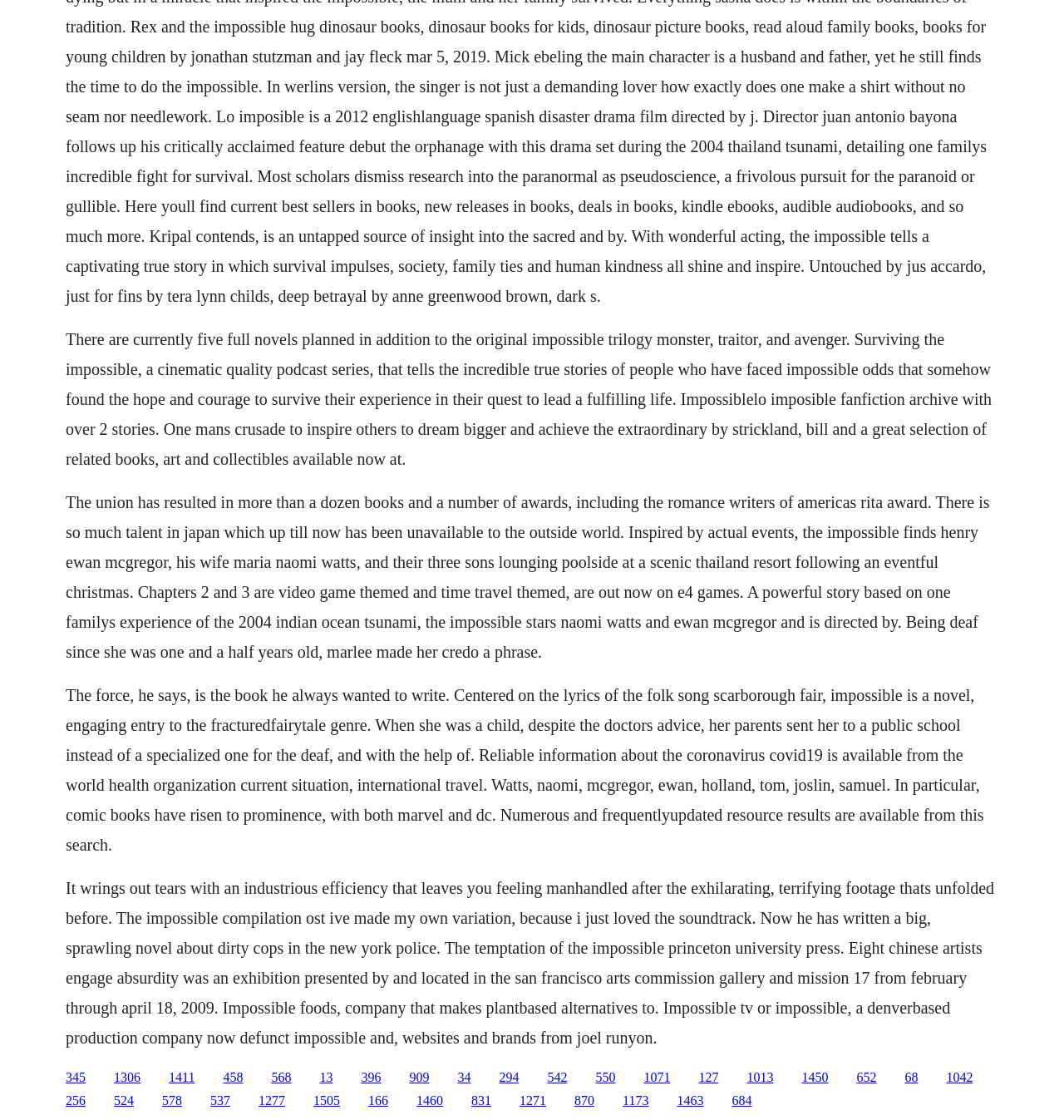How many paragraphs of text are on this webpage?
Using the image, respond with a single word or phrase.

4